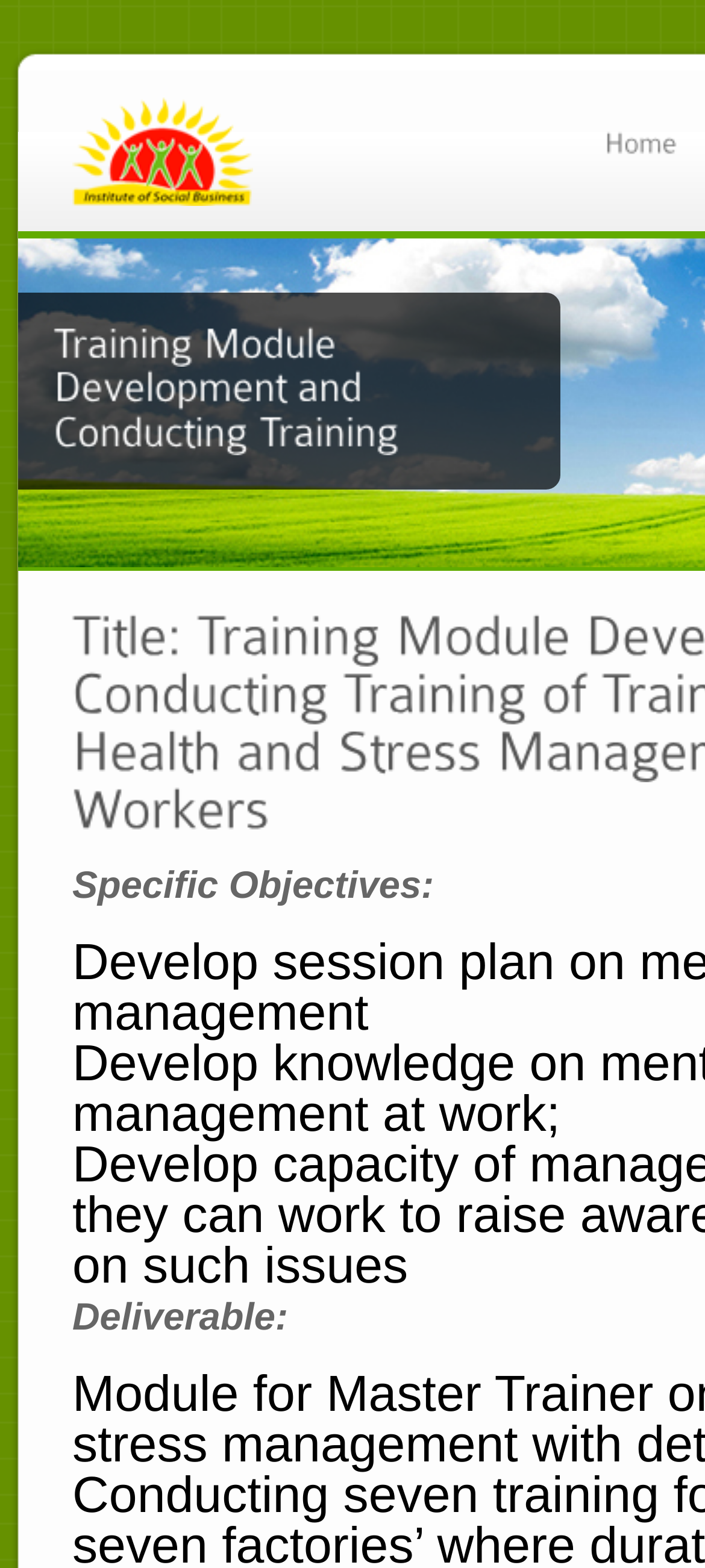How many static text elements are there on the webpage?
From the screenshot, supply a one-word or short-phrase answer.

3